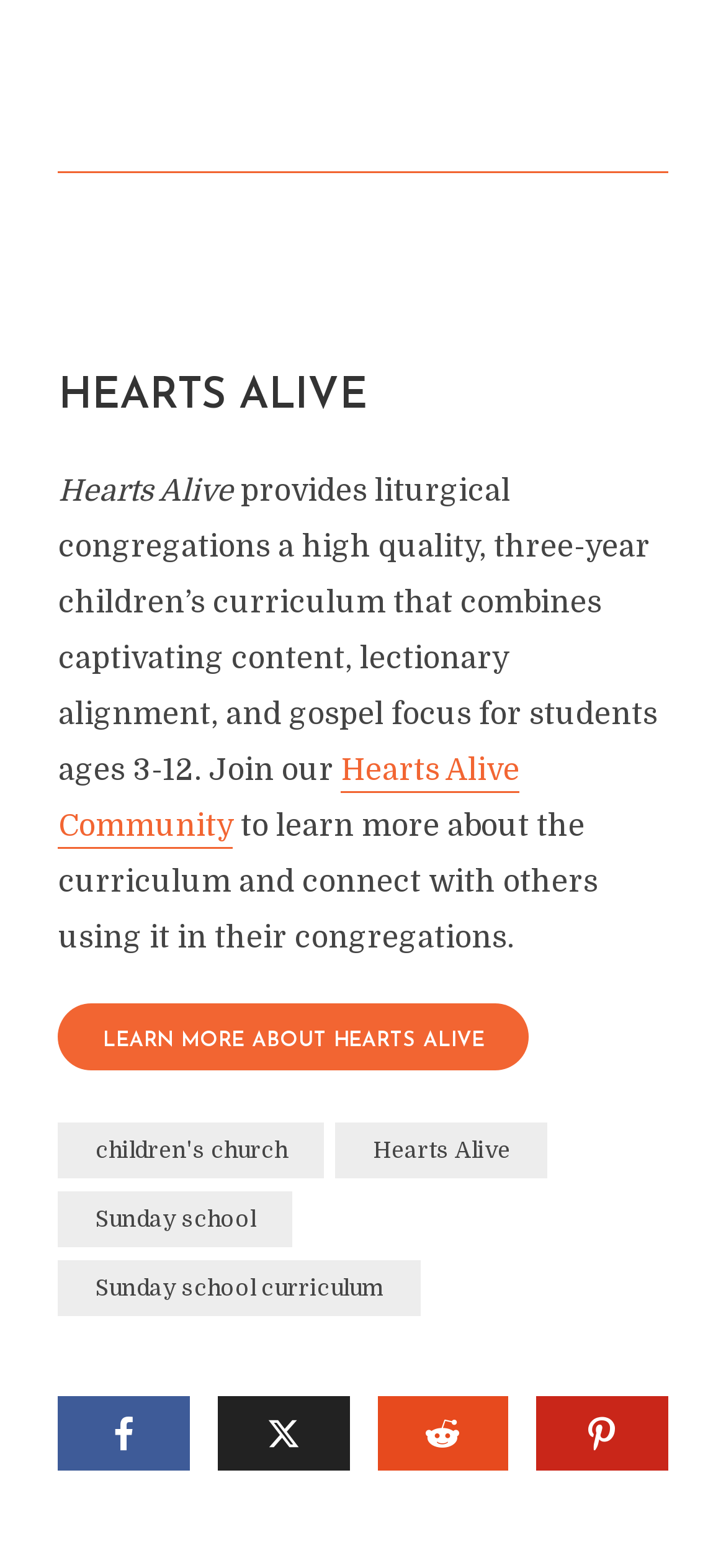Give a one-word or phrase response to the following question: What type of content does the curriculum combine?

Captivating content